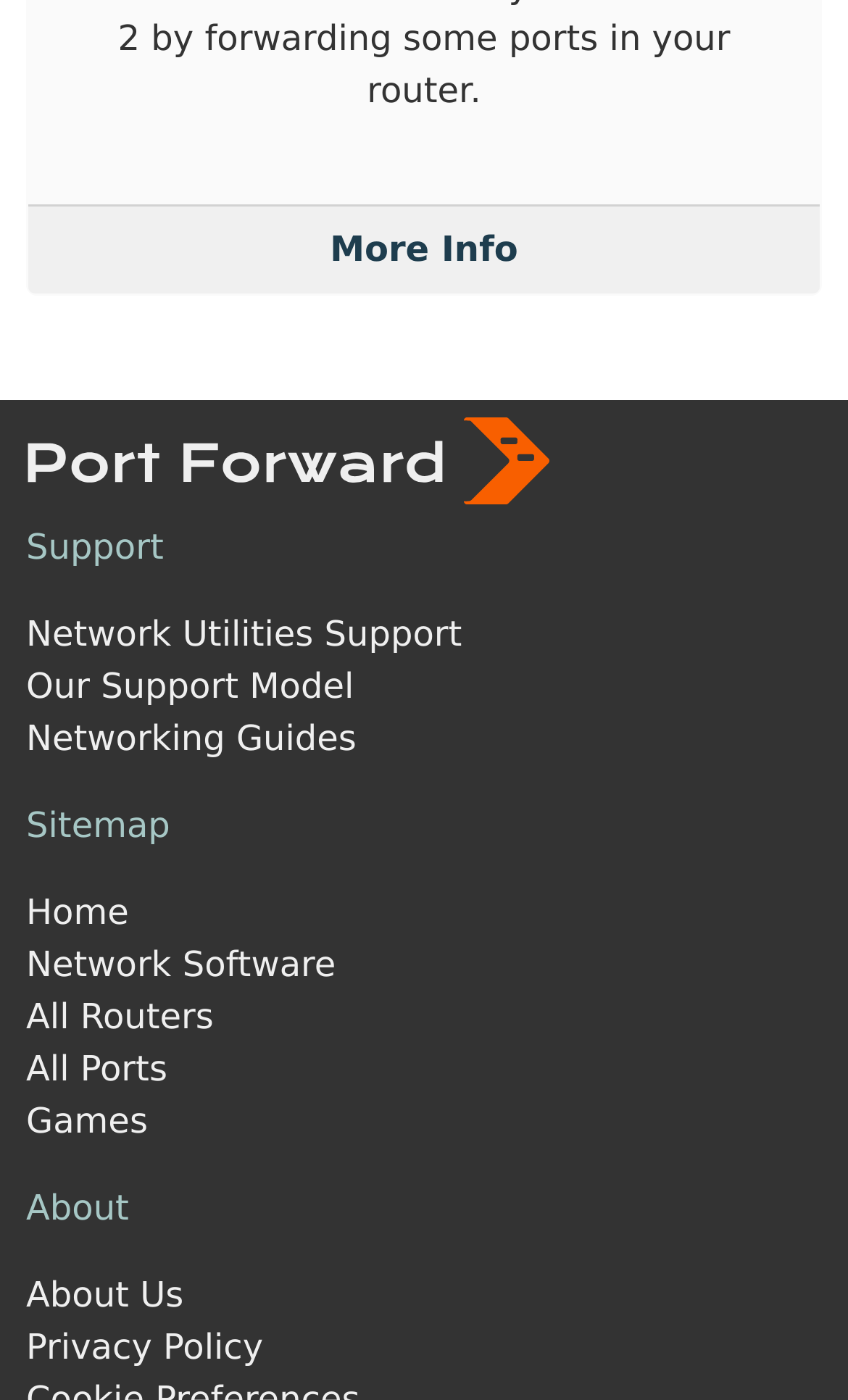Answer the question using only one word or a concise phrase: How many links are there in the support section?

3